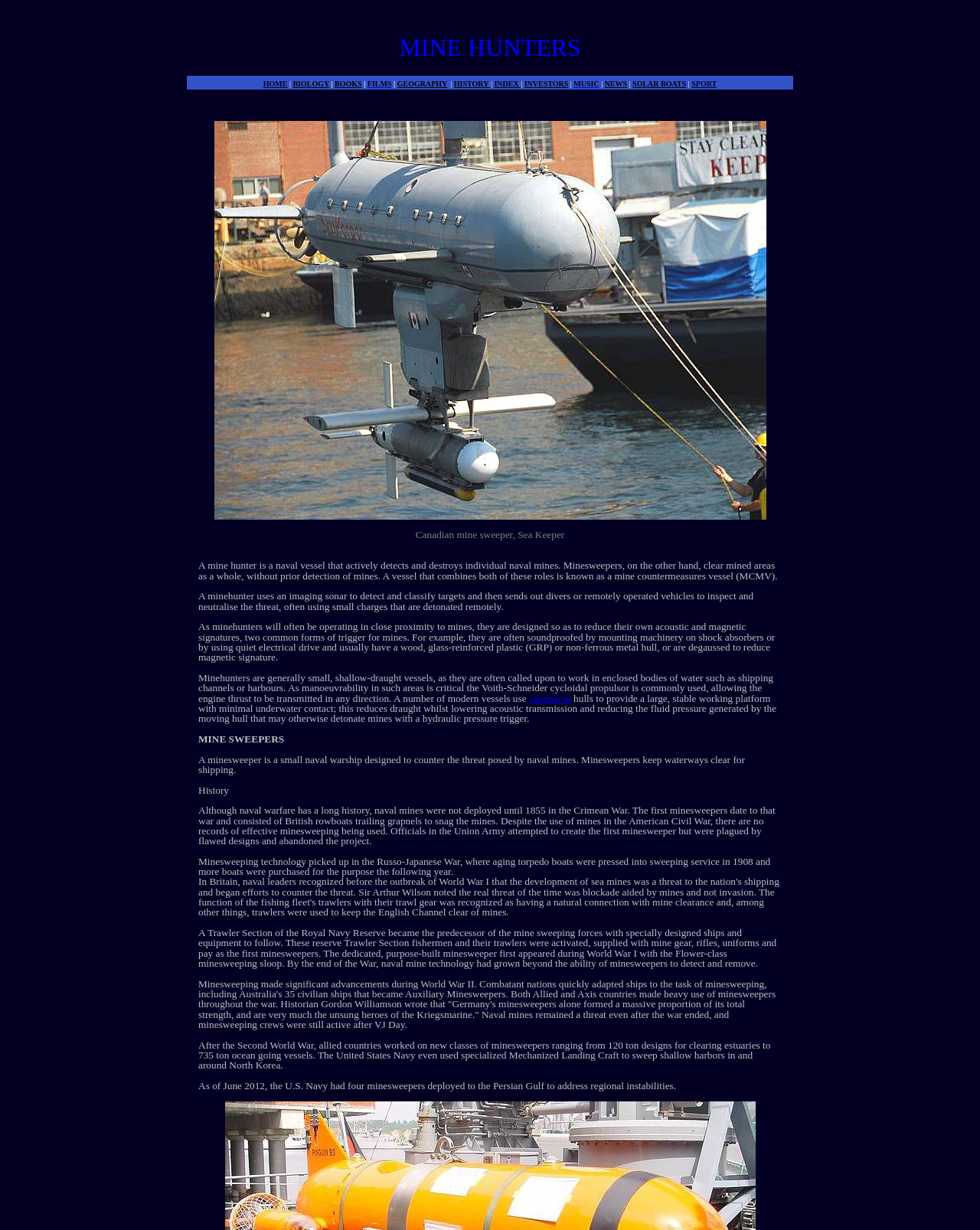Identify the bounding box coordinates necessary to click and complete the given instruction: "Click on HISTORY".

[0.202, 0.638, 0.234, 0.647]